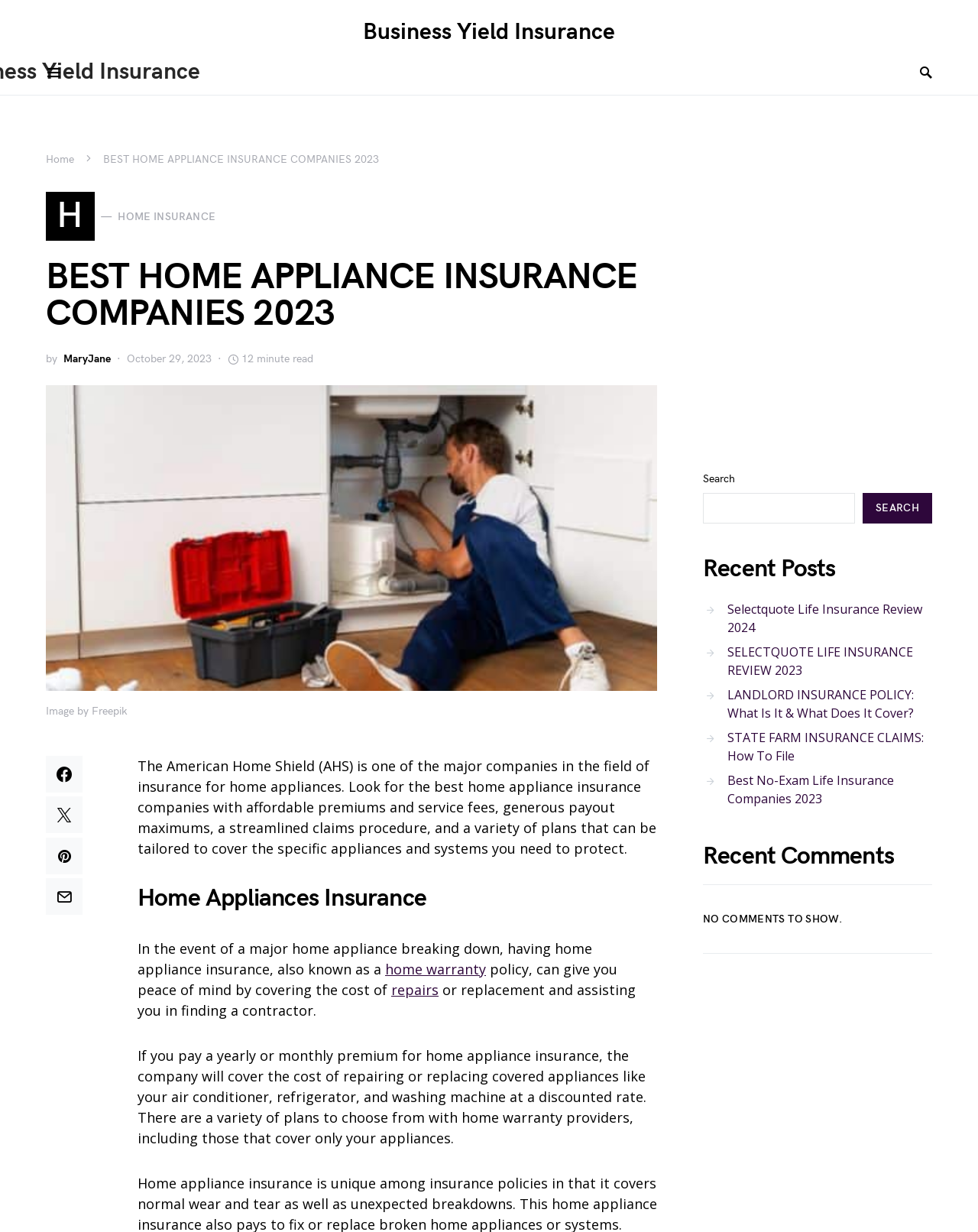Please specify the bounding box coordinates of the element that should be clicked to execute the given instruction: 'Click the 'Business Yield Insurance' link'. Ensure the coordinates are four float numbers between 0 and 1, expressed as [left, top, right, bottom].

[0.371, 0.012, 0.629, 0.04]